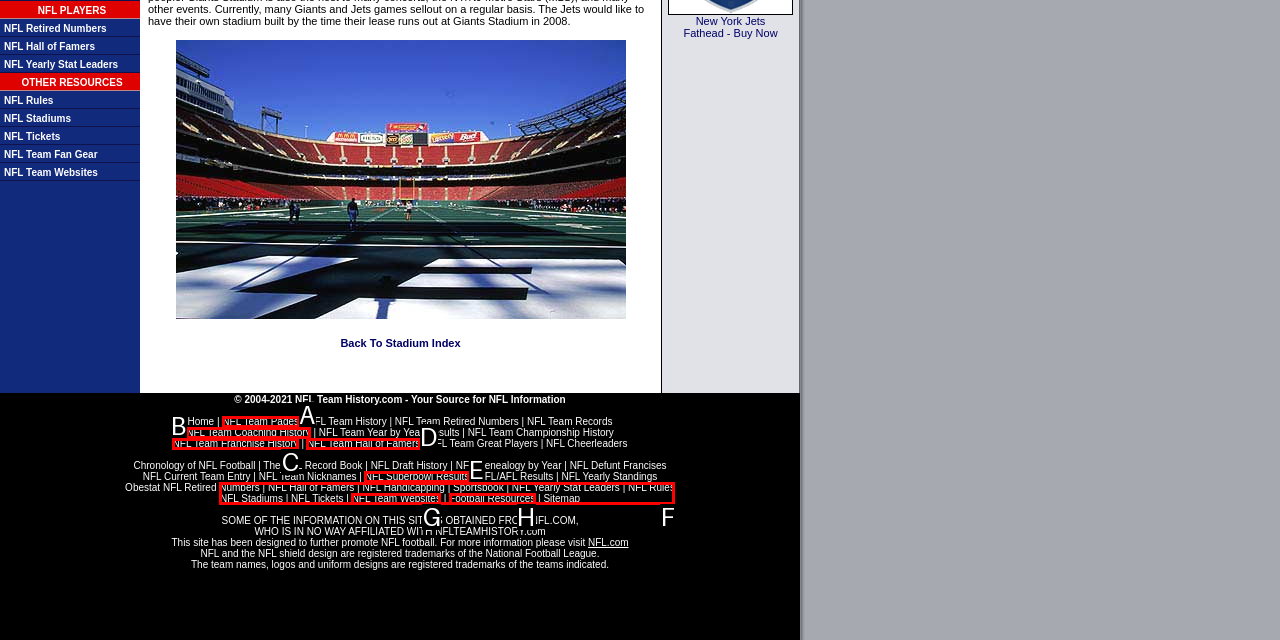Given the description: NFL Team Hall of Famers, identify the corresponding option. Answer with the letter of the appropriate option directly.

D